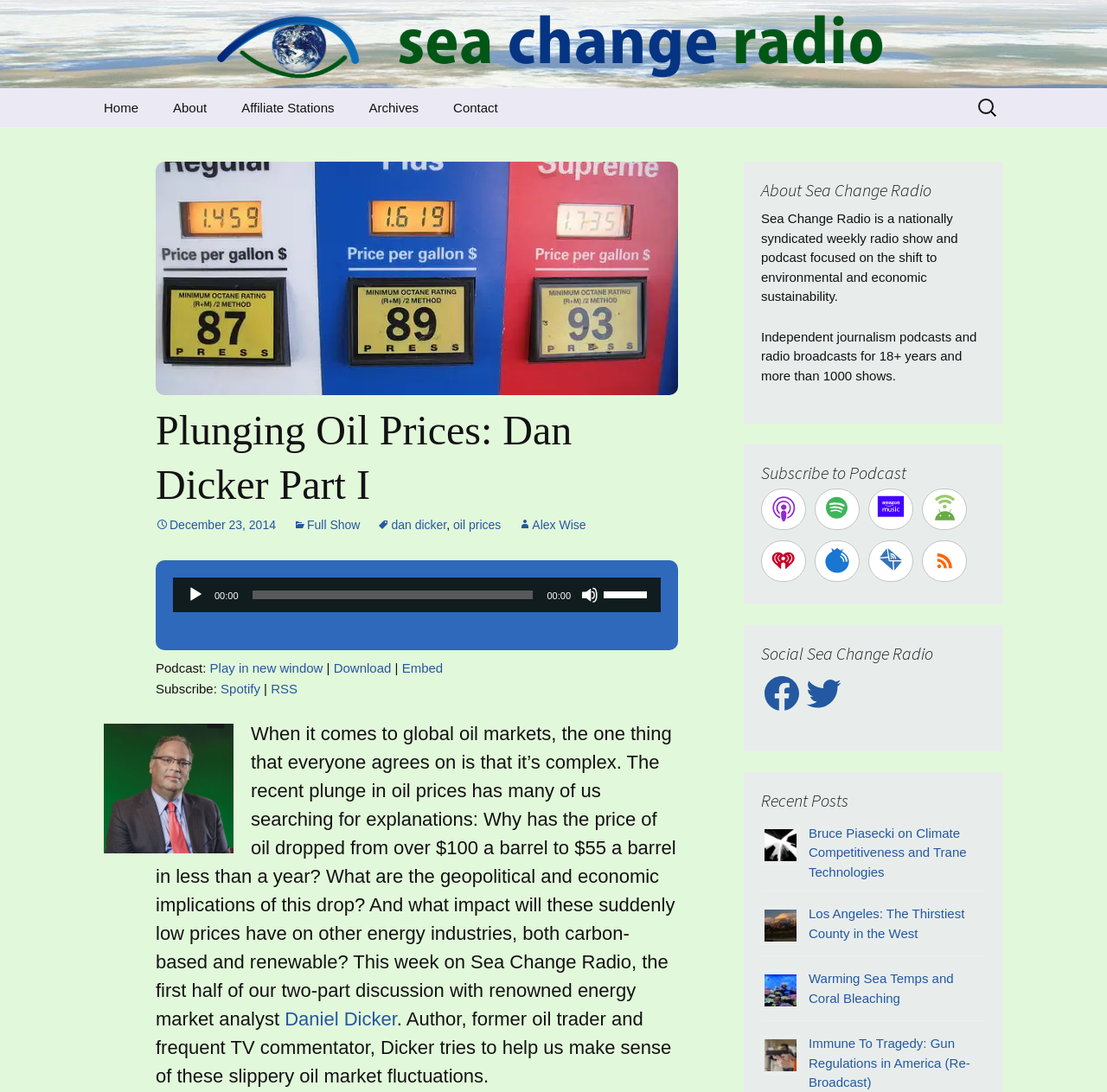Specify the bounding box coordinates of the area to click in order to execute this command: 'Subscribe on Apple Podcasts'. The coordinates should consist of four float numbers ranging from 0 to 1, and should be formatted as [left, top, right, bottom].

[0.688, 0.448, 0.728, 0.486]